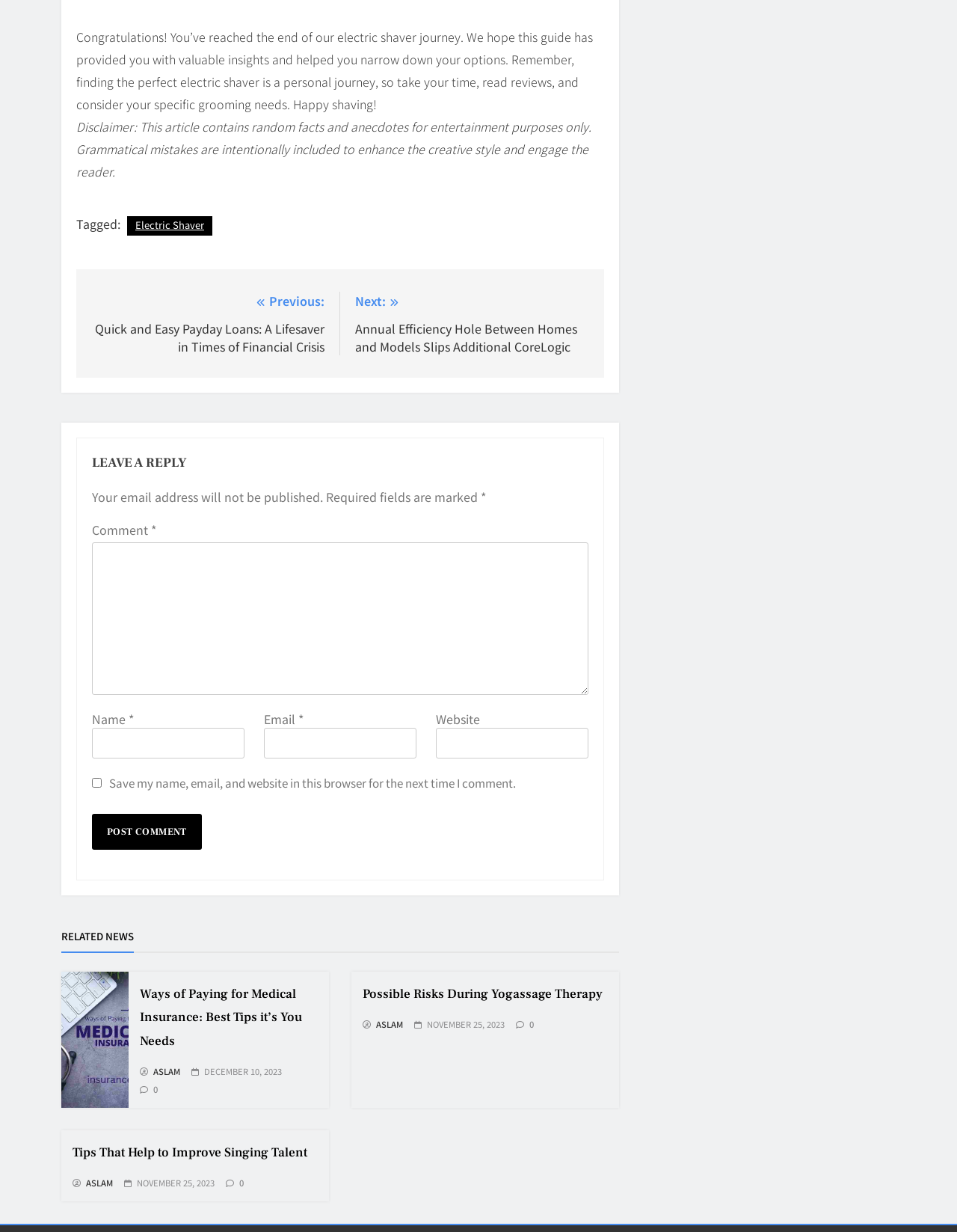Can users leave a comment on this webpage?
Use the image to answer the question with a single word or phrase.

Yes